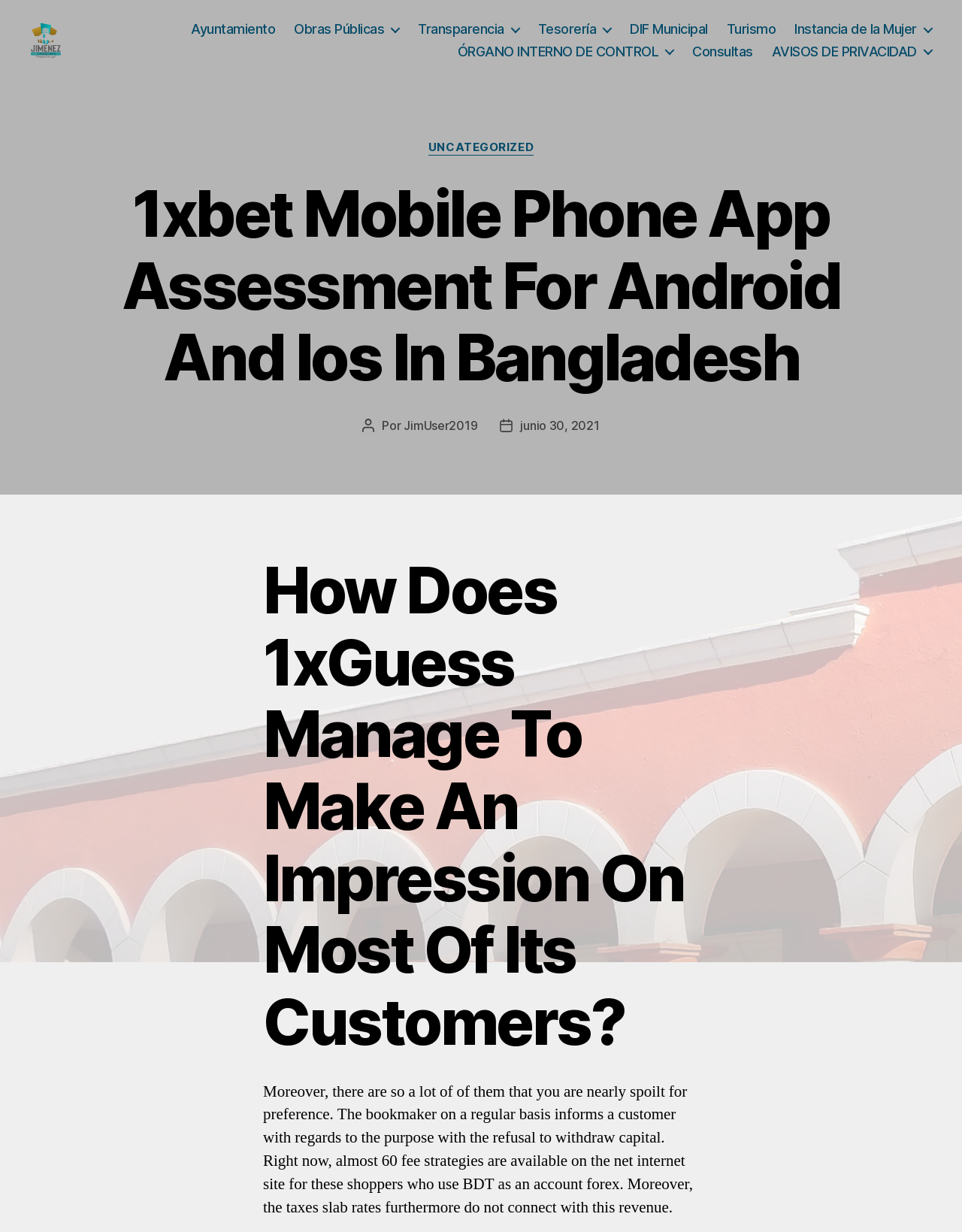How many payment methods are available on the website?
Look at the image and answer the question using a single word or phrase.

almost 60